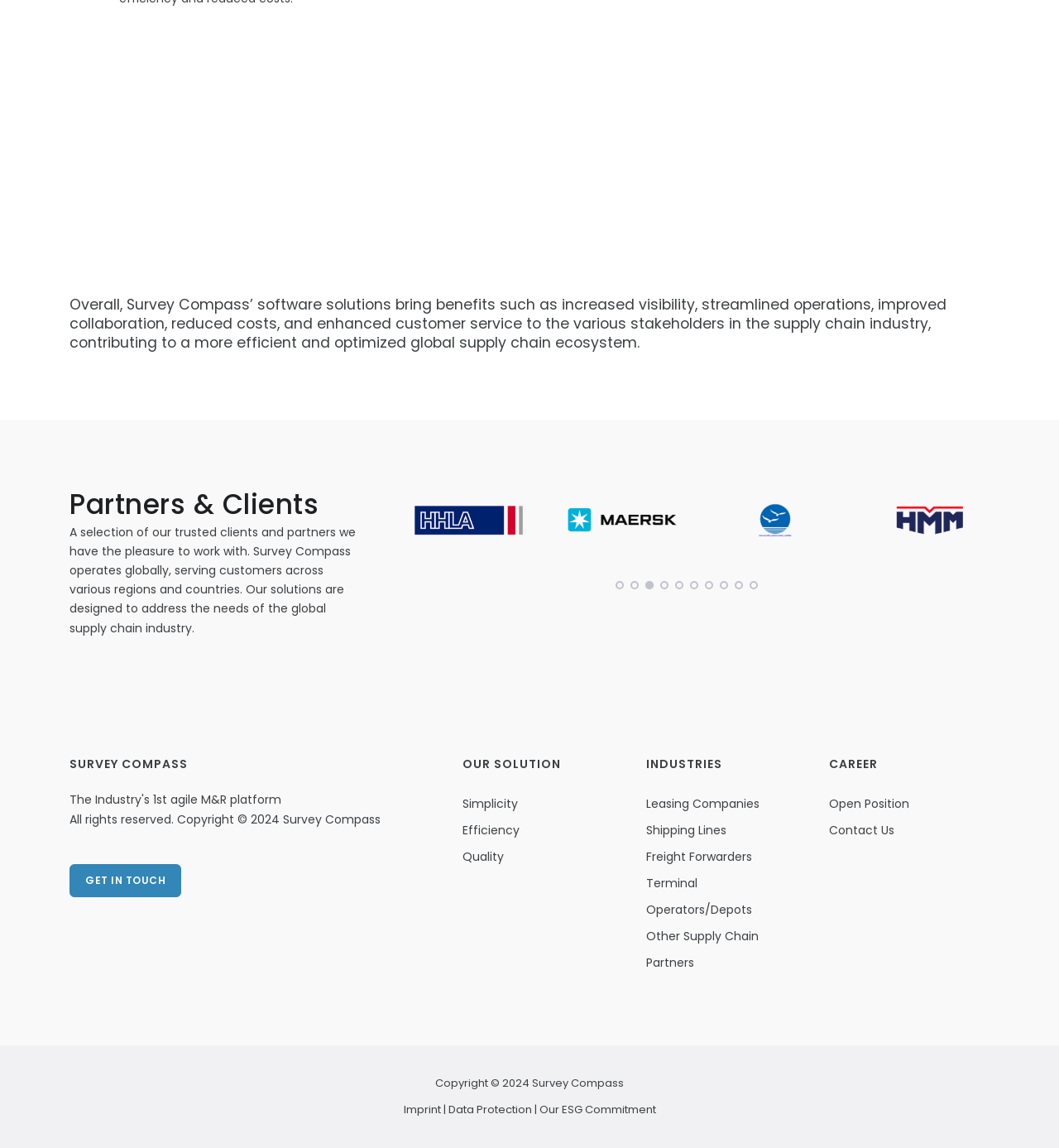Given the element description hair transplants, specify the bounding box coordinates of the corresponding UI element in the format (top-left x, top-left y, bottom-right x, bottom-right y). All values must be between 0 and 1.

None